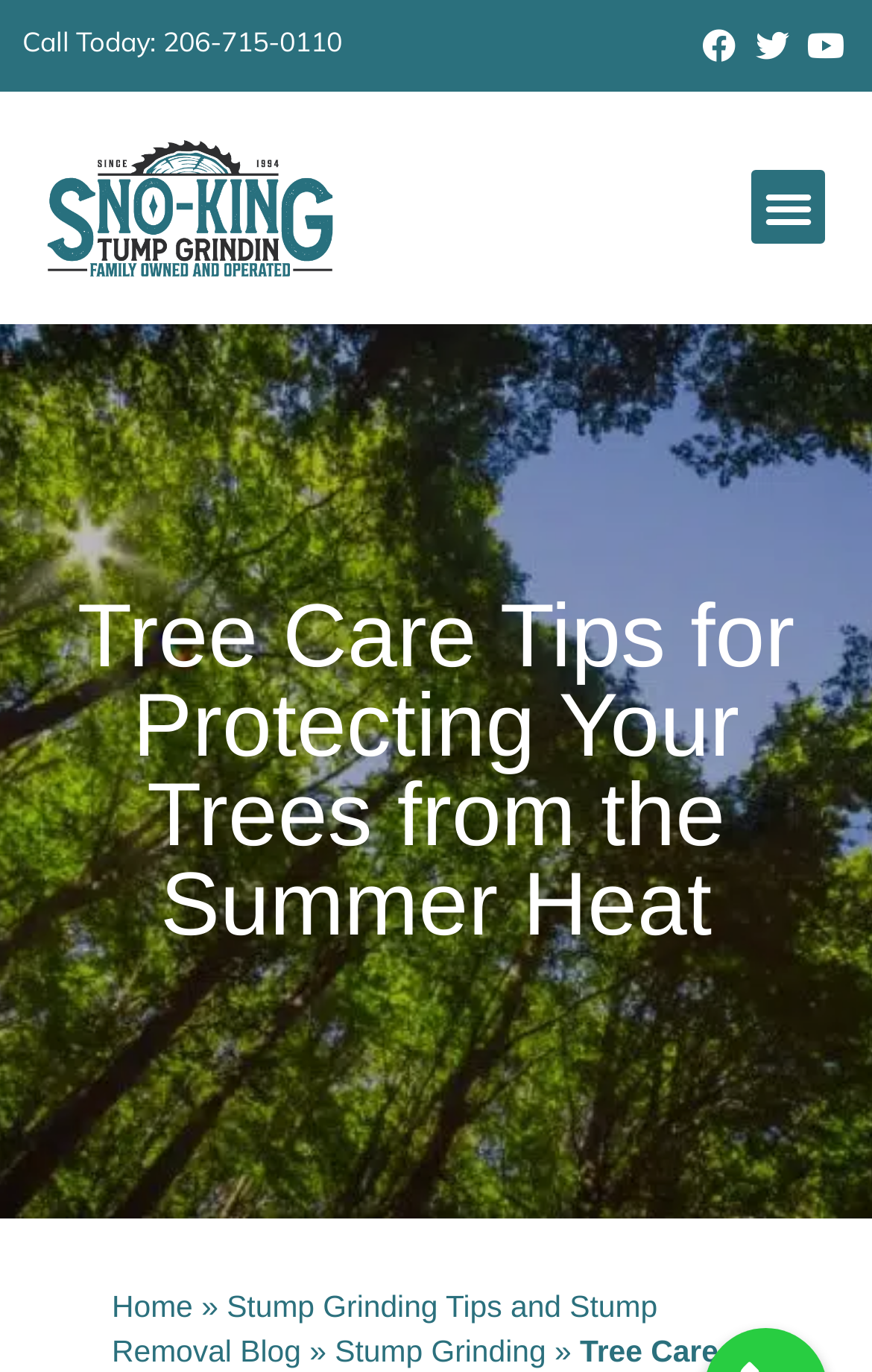Utilize the details in the image to give a detailed response to the question: What is the phone number to call?

I found the phone number by looking at the link element with the text 'Call Today: 206-715-0110' at the top of the webpage.